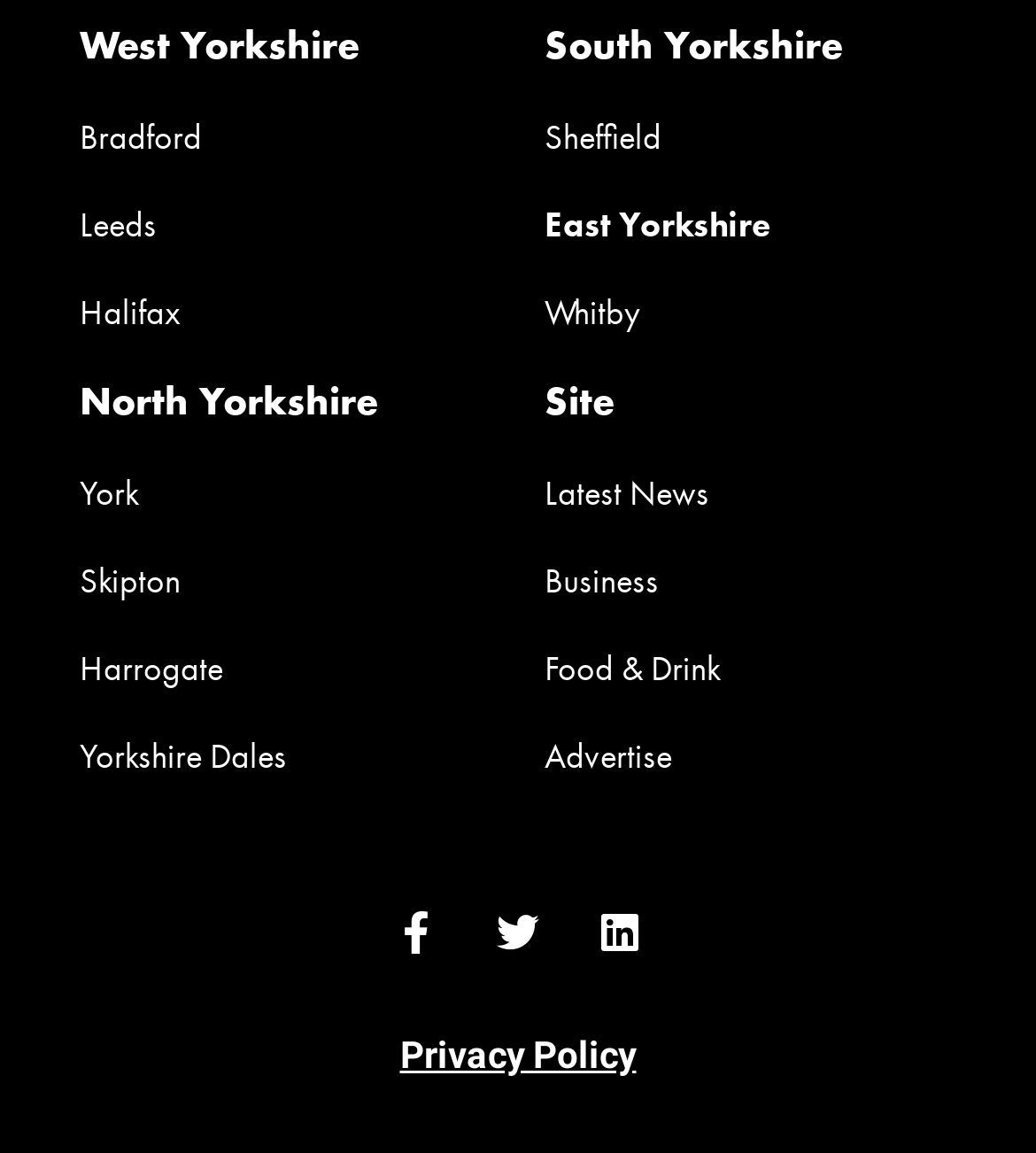Please answer the following query using a single word or phrase: 
What is the first location listed under North Yorkshire?

York